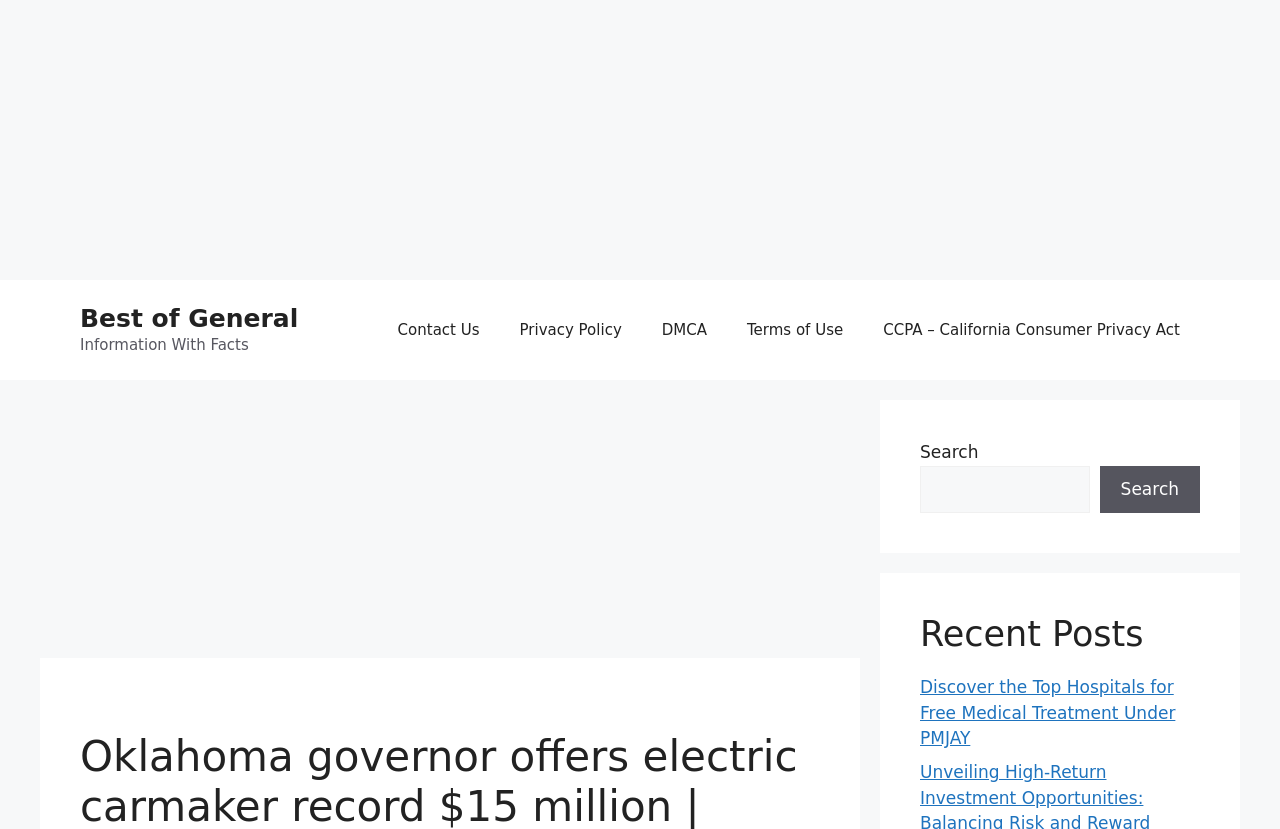Determine the bounding box for the described UI element: "Privacy Policy".

[0.39, 0.362, 0.501, 0.434]